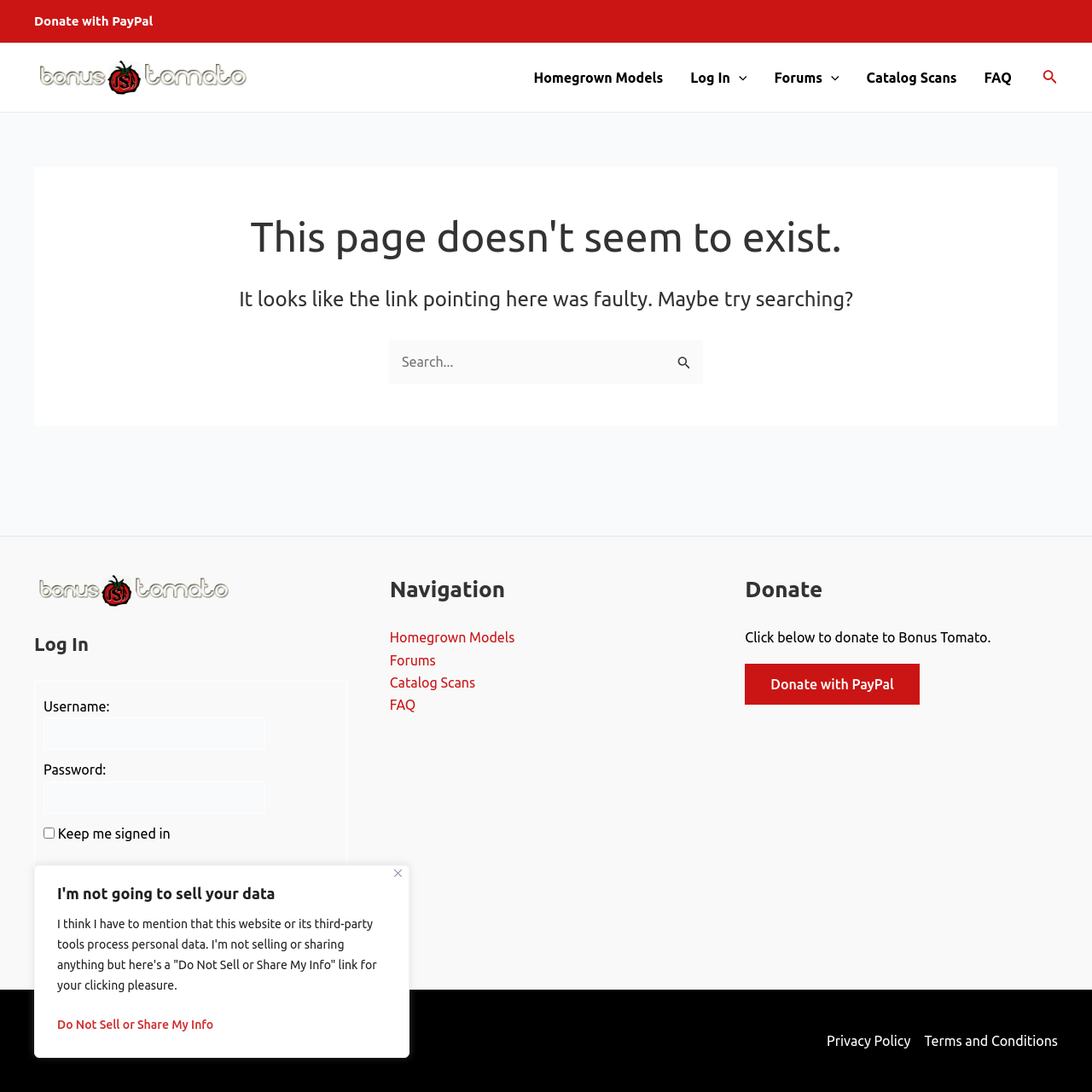Look at the image and write a detailed answer to the question: 
What is the error message displayed on the page?

The error message 'This page doesn't seem to exist' is displayed on the page, indicating that the link pointing to this page was faulty, and suggesting that the user try searching instead.